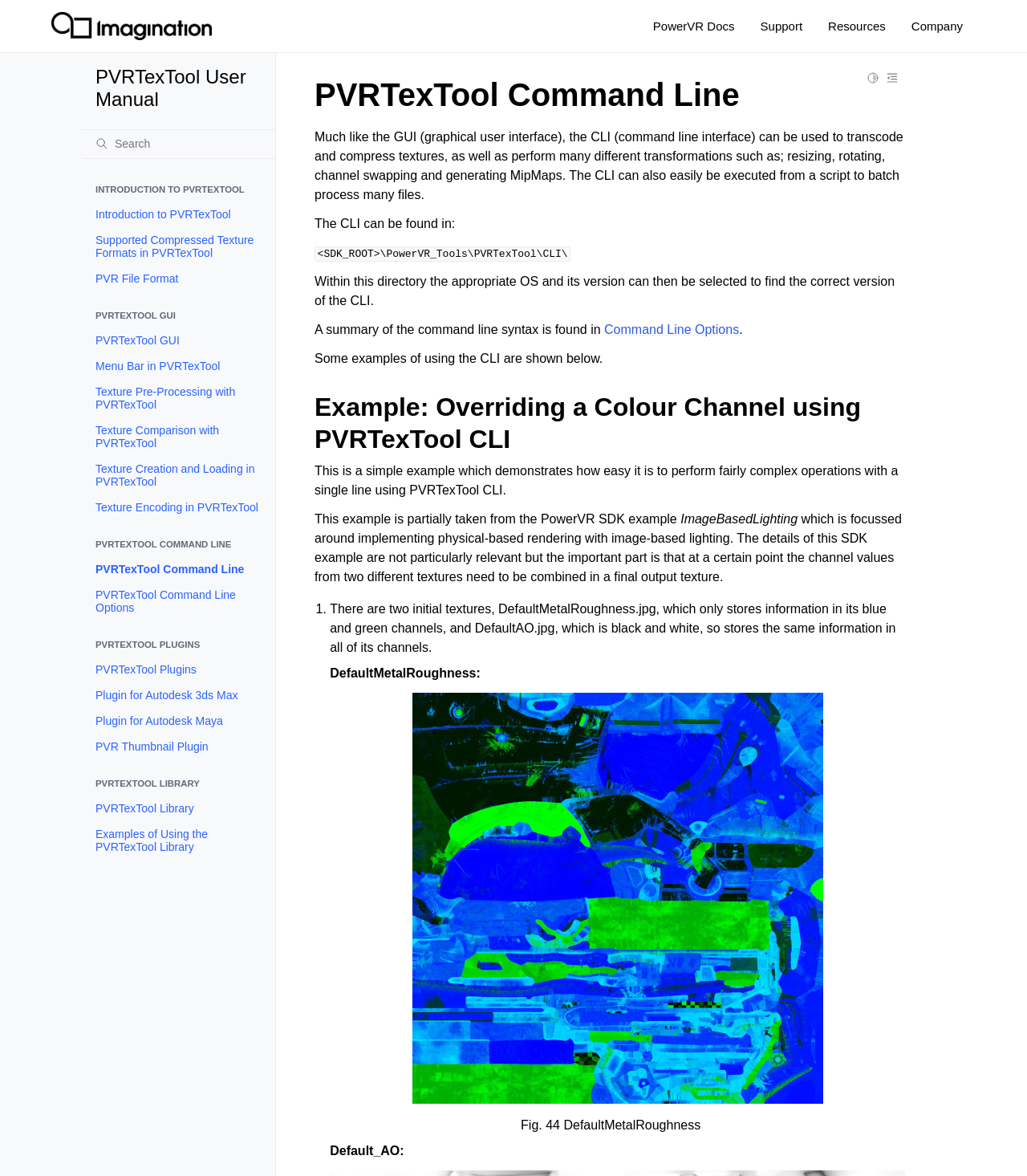Extract the bounding box coordinates for the HTML element that matches this description: "Plugin for Autodesk 3ds Max". The coordinates should be four float numbers between 0 and 1, i.e., [left, top, right, bottom].

[0.08, 0.58, 0.268, 0.602]